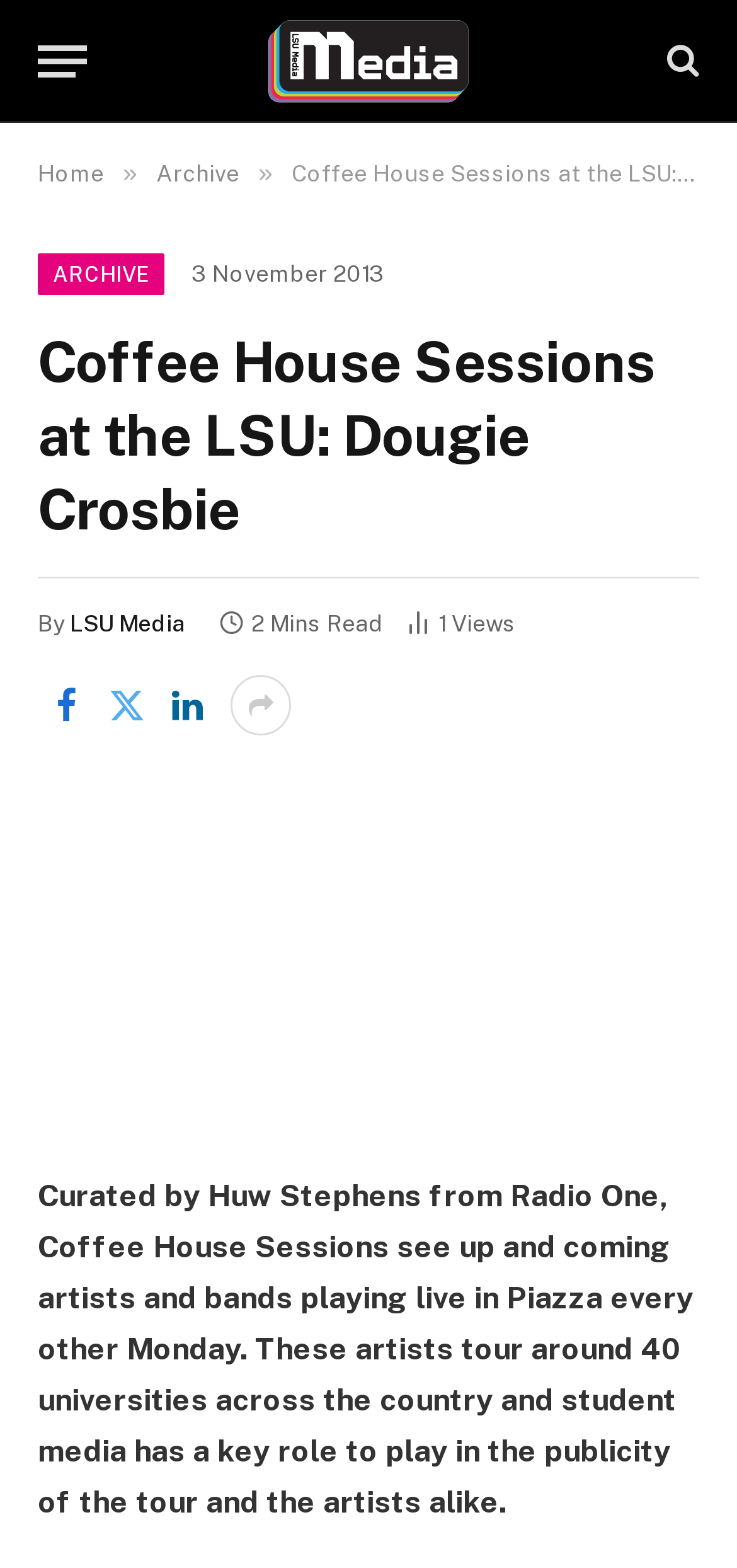Offer a detailed explanation of the webpage layout and contents.

The webpage is about Coffee House Sessions at the LSU, featuring Dougie Crosbie. At the top left, there is a "Menu" button. Next to it, there is a link to "LSU Media" accompanied by an image with the same name. On the top right, there is a search icon represented by a magnifying glass symbol. Below the "Menu" button, there are links to "Home" and "Archive", separated by a "»" symbol.

Further down, there is a time element displaying the date "3 November 2013". The main heading "Coffee House Sessions at the LSU: Dougie Crosbie" is centered on the page. Below the heading, there is a byline "By LSU Media" and a text indicating the reading time "2 Mins Read". Additionally, there is a counter showing "1 Article Views".

On the same line, there are three social media links represented by icons. Below them, there is a link to the article title "Coffee House Sessions at the LSU: Dougie Crosbie" which is a repetition of the main heading. The main content of the article is a paragraph describing the Coffee House Sessions, a live music event featuring up-and-coming artists and bands, curated by Huw Stephens from Radio One.